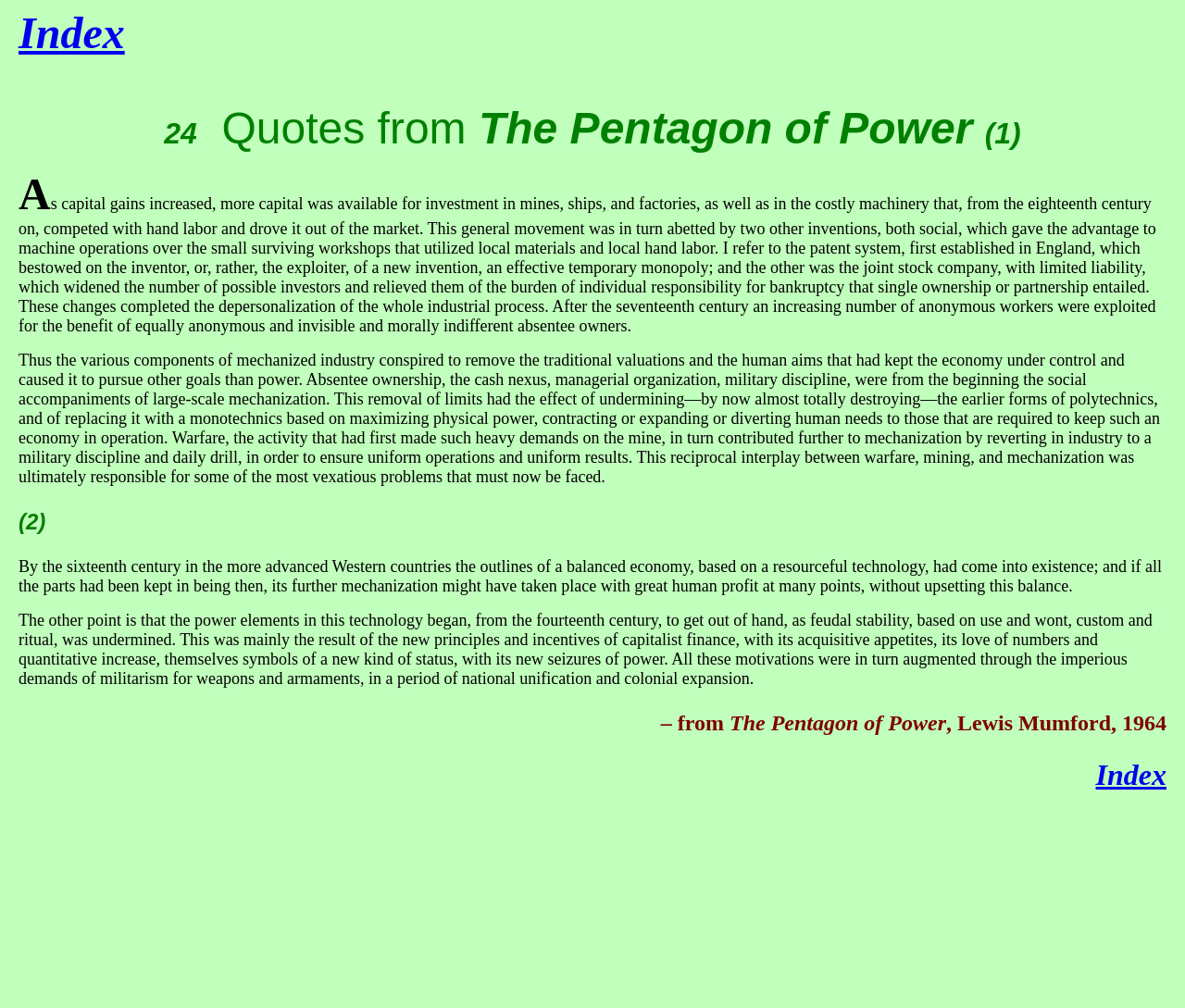Please provide a brief answer to the question using only one word or phrase: 
What is the topic of the quote?

Industrialization and power